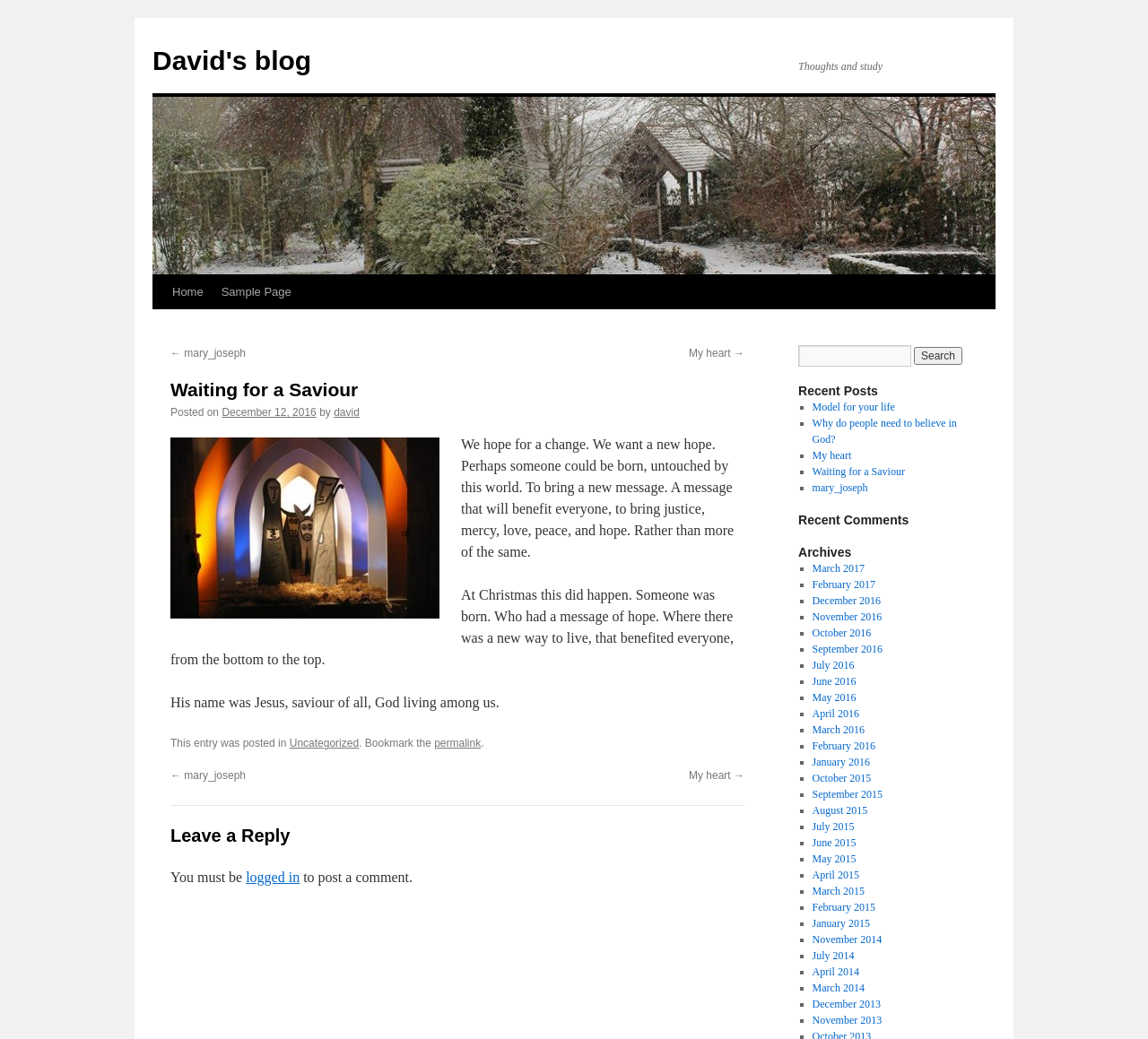Using the provided description My heart →, find the bounding box coordinates for the UI element. Provide the coordinates in (top-left x, top-left y, bottom-right x, bottom-right y) format, ensuring all values are between 0 and 1.

[0.6, 0.334, 0.648, 0.346]